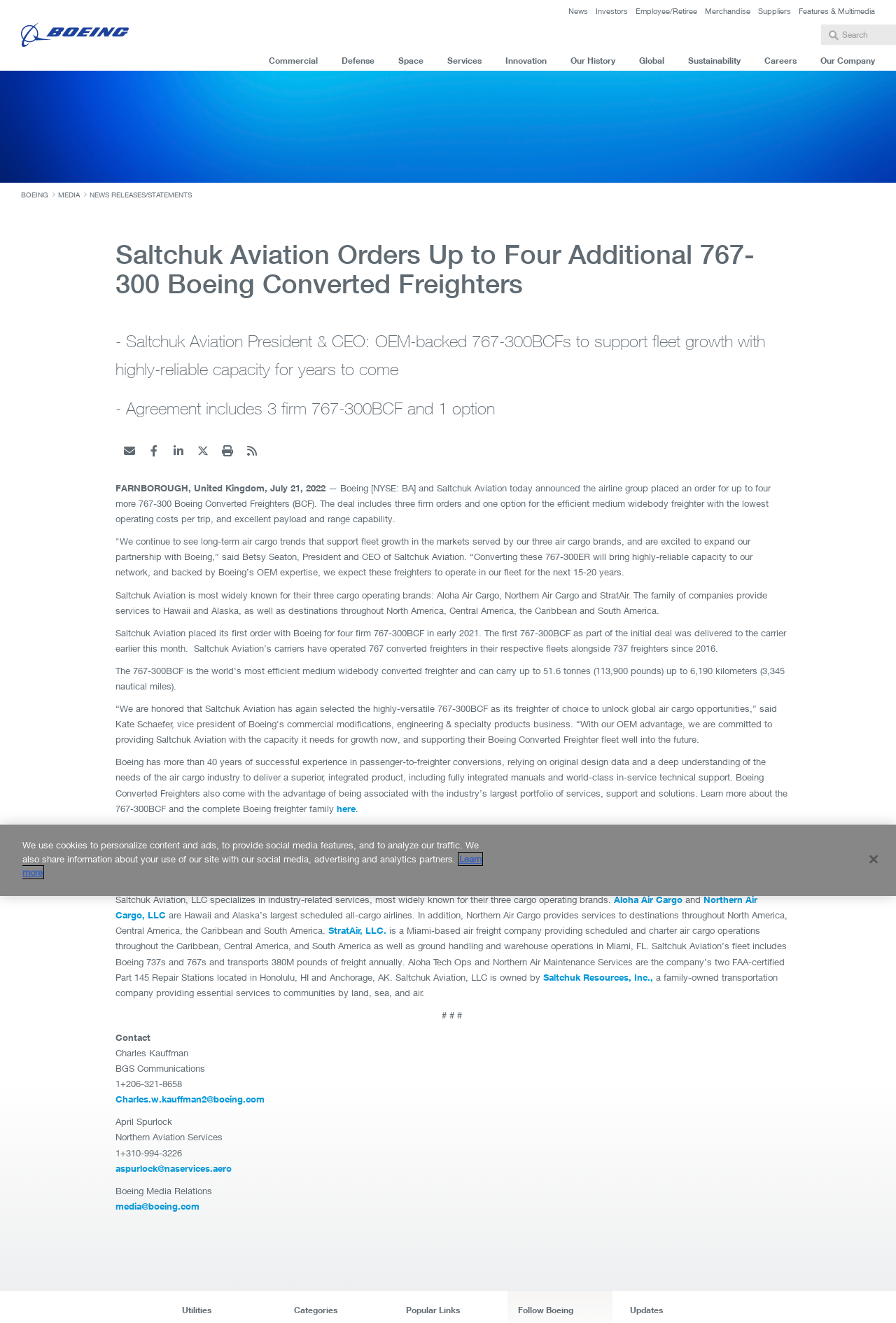Please identify the bounding box coordinates of the area that needs to be clicked to fulfill the following instruction: "Go to Commercial."

[0.3, 0.038, 0.355, 0.053]